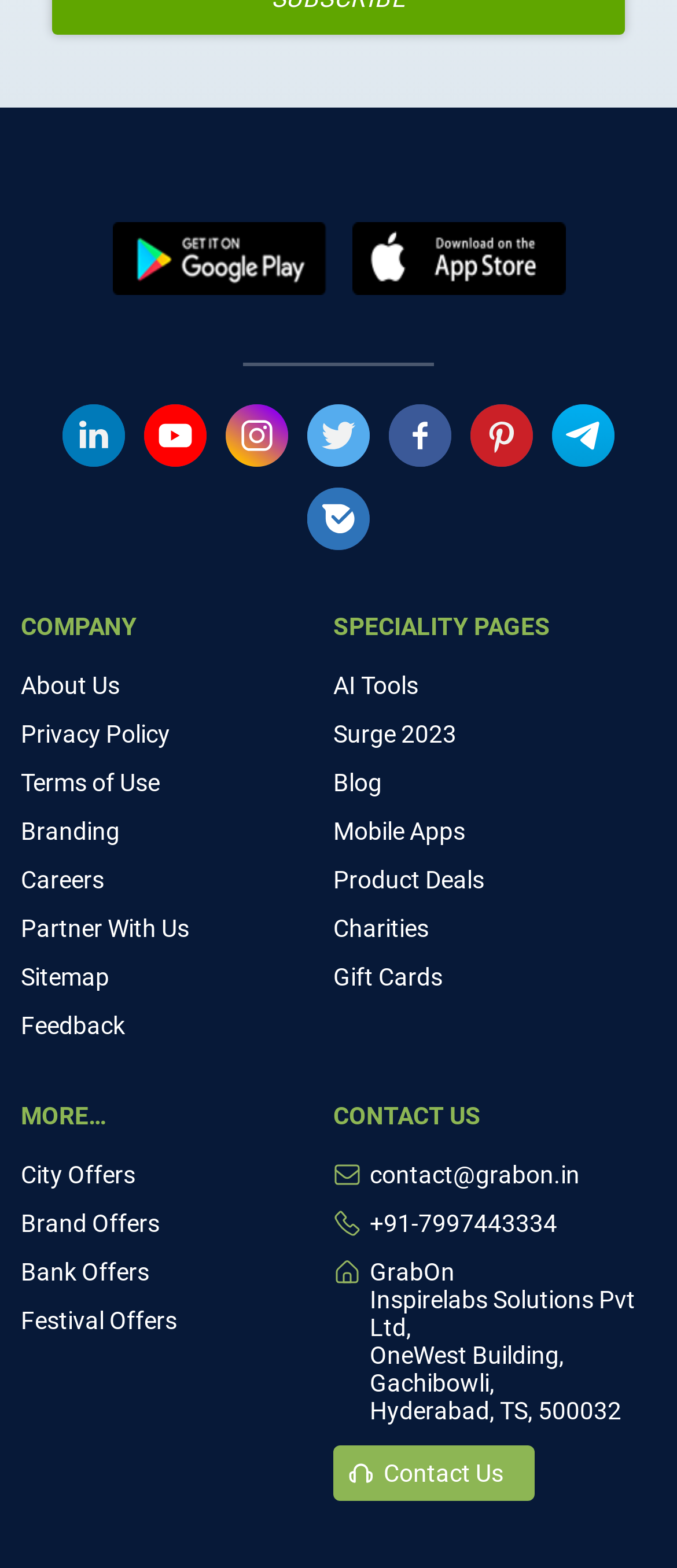Find the bounding box coordinates for the area you need to click to carry out the instruction: "Read the 'Optimum Nutrition Saving Tips & Tricks' heading". The coordinates should be four float numbers between 0 and 1, indicated as [left, top, right, bottom].

[0.064, 0.115, 0.936, 0.136]